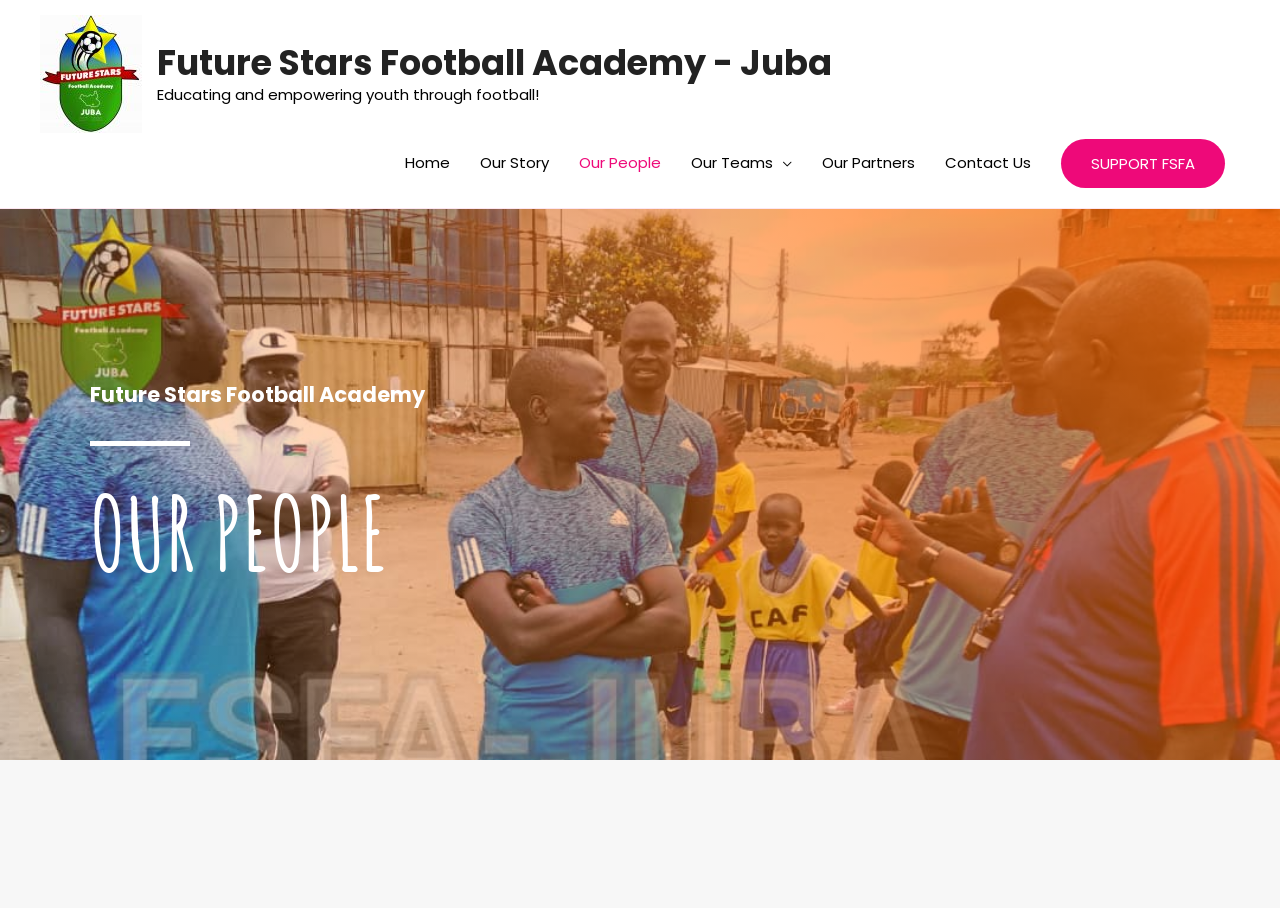Answer the question briefly using a single word or phrase: 
What is the current page?

Our People